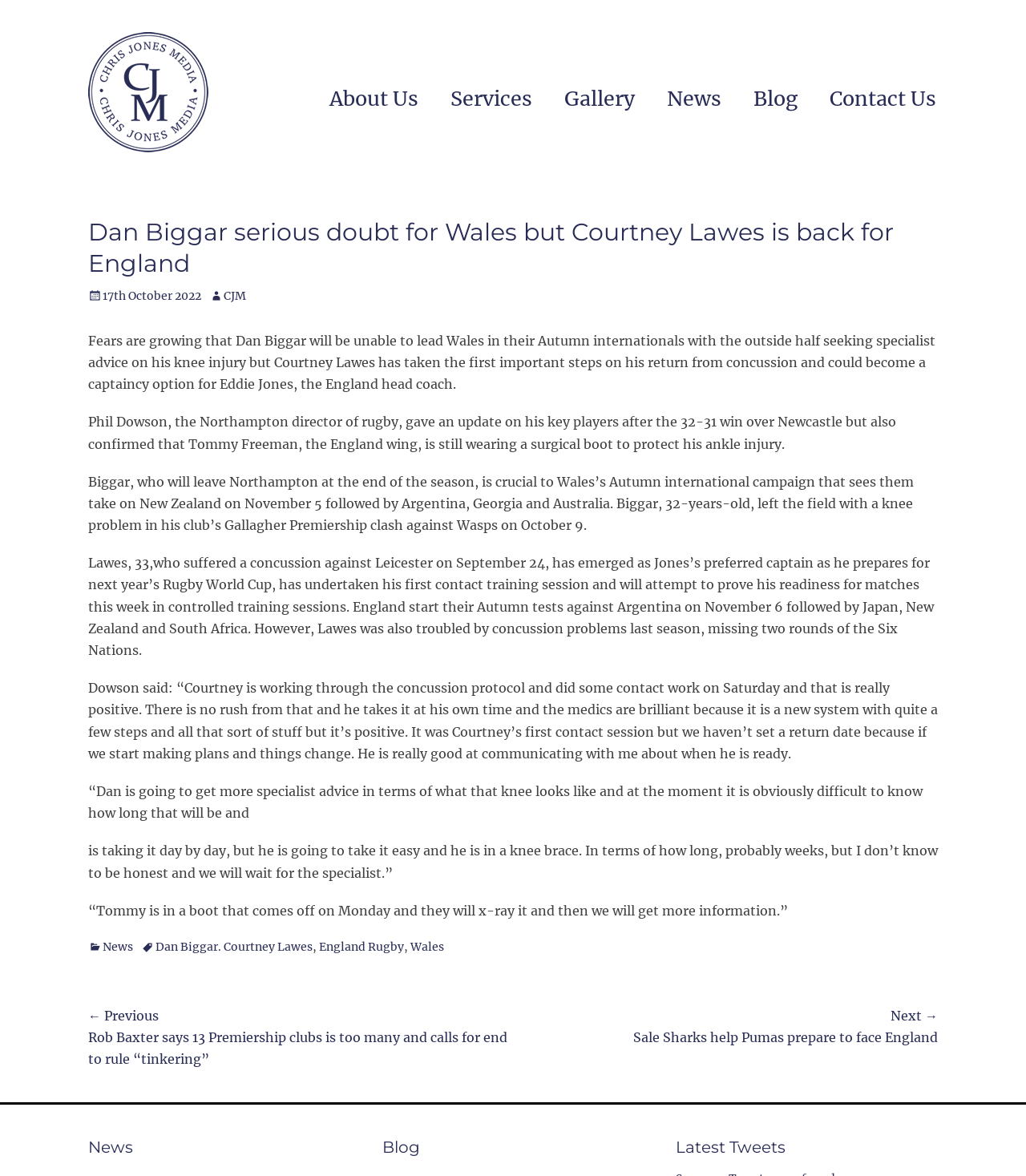Locate the bounding box coordinates of the element you need to click to accomplish the task described by this instruction: "Click on the 'About Us' link".

[0.305, 0.068, 0.423, 0.1]